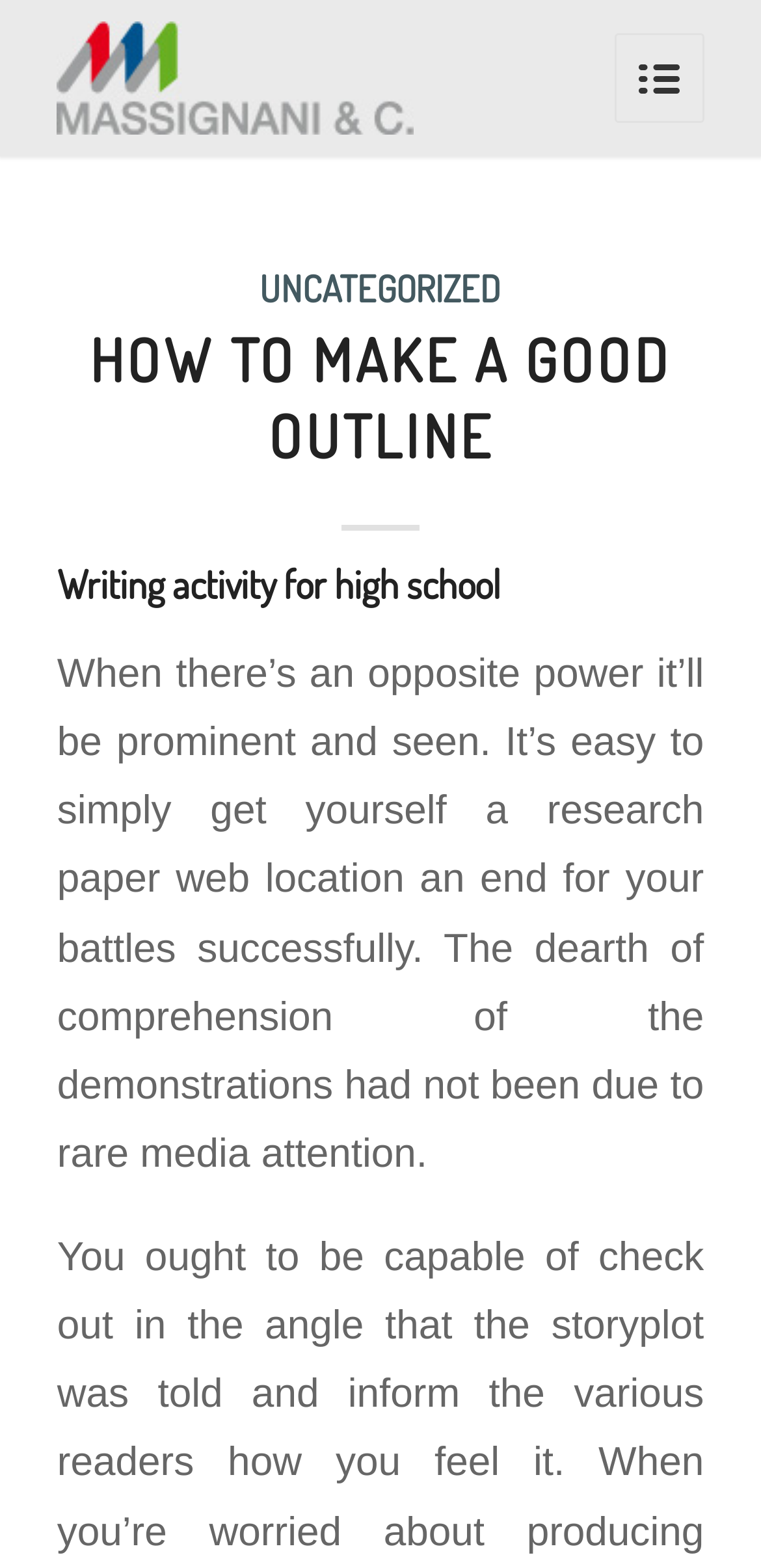Please locate and generate the primary heading on this webpage.

HOW TO MAKE A GOOD OUTLINE